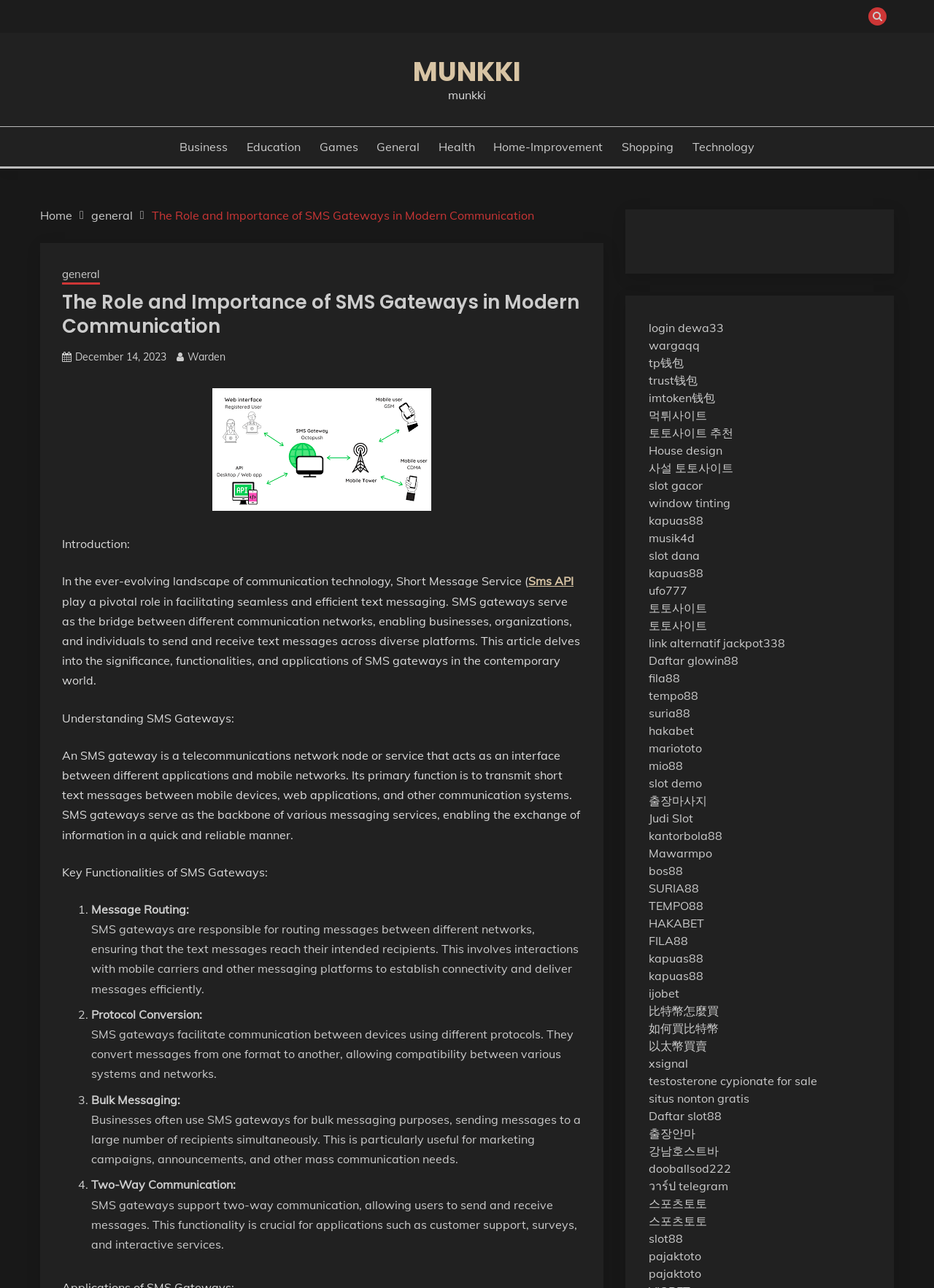What is the main topic of this webpage?
Refer to the image and provide a thorough answer to the question.

Based on the webpage content, the main topic is about SMS Gateways, which is evident from the heading 'The Role and Importance of SMS Gateways in Modern Communication' and the subsequent text that explains the concept and its functionalities.